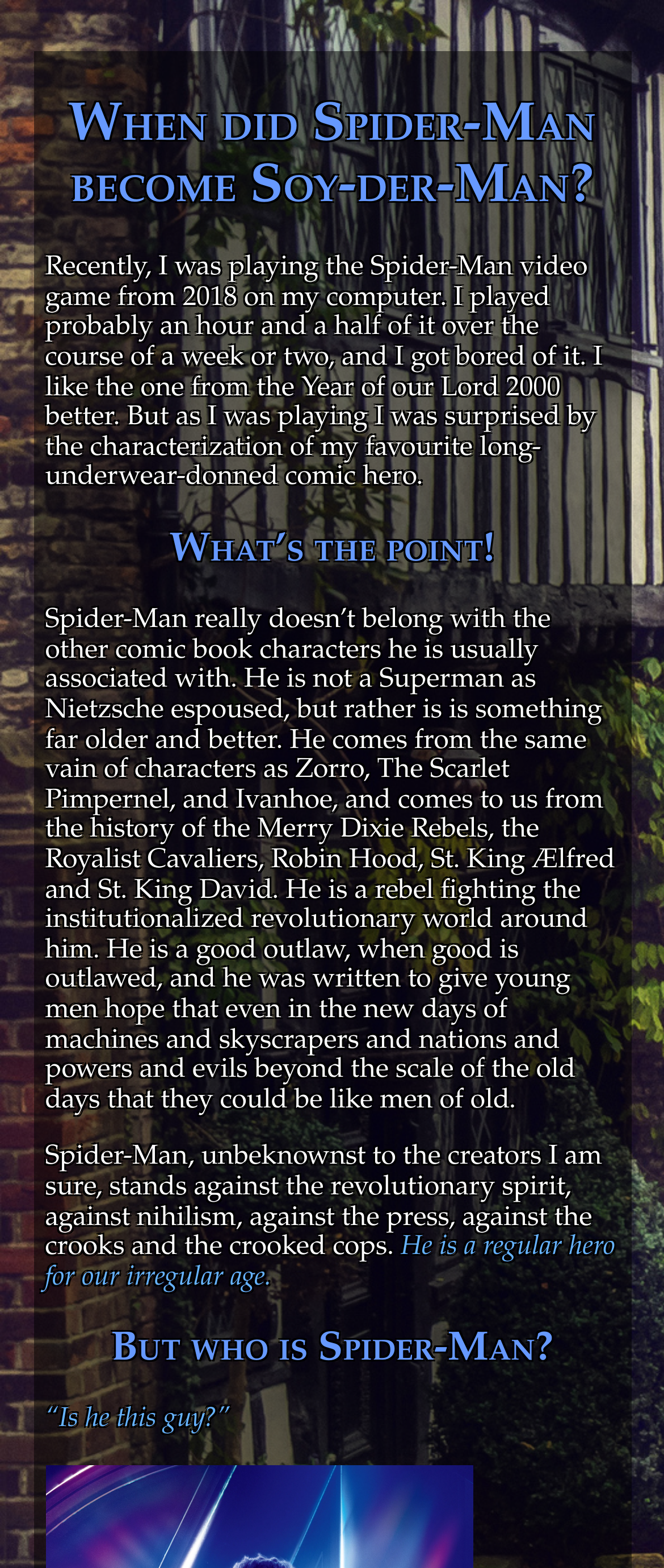What is the author's description of Spider-Man?
Examine the webpage screenshot and provide an in-depth answer to the question.

The author describes Spider-Man as a good outlaw, who is fighting against the institutionalized revolutionary world around him, and is a rebel fighting for what is right.